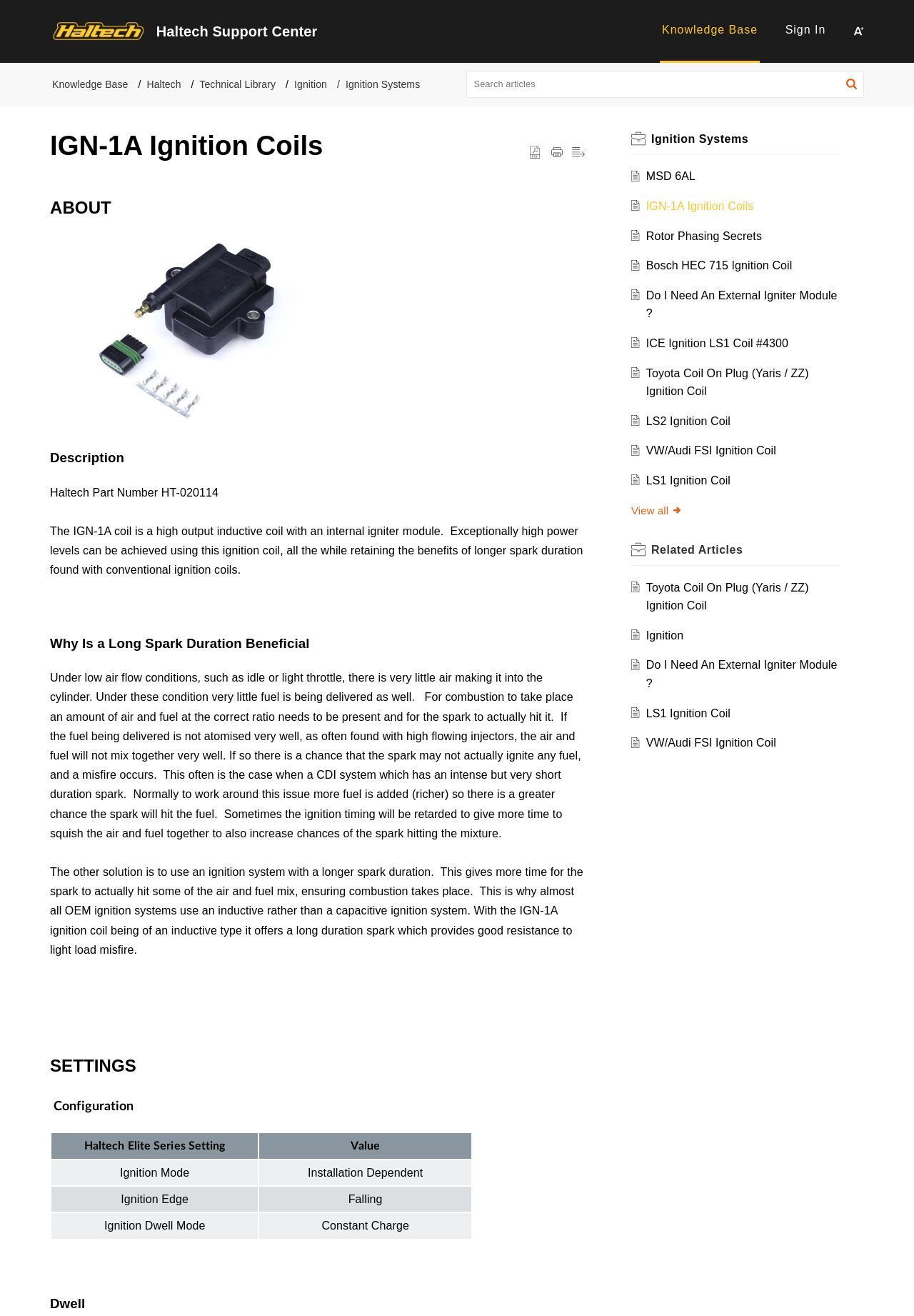Please respond to the question with a concise word or phrase:
How many rows are in the configuration table?

4